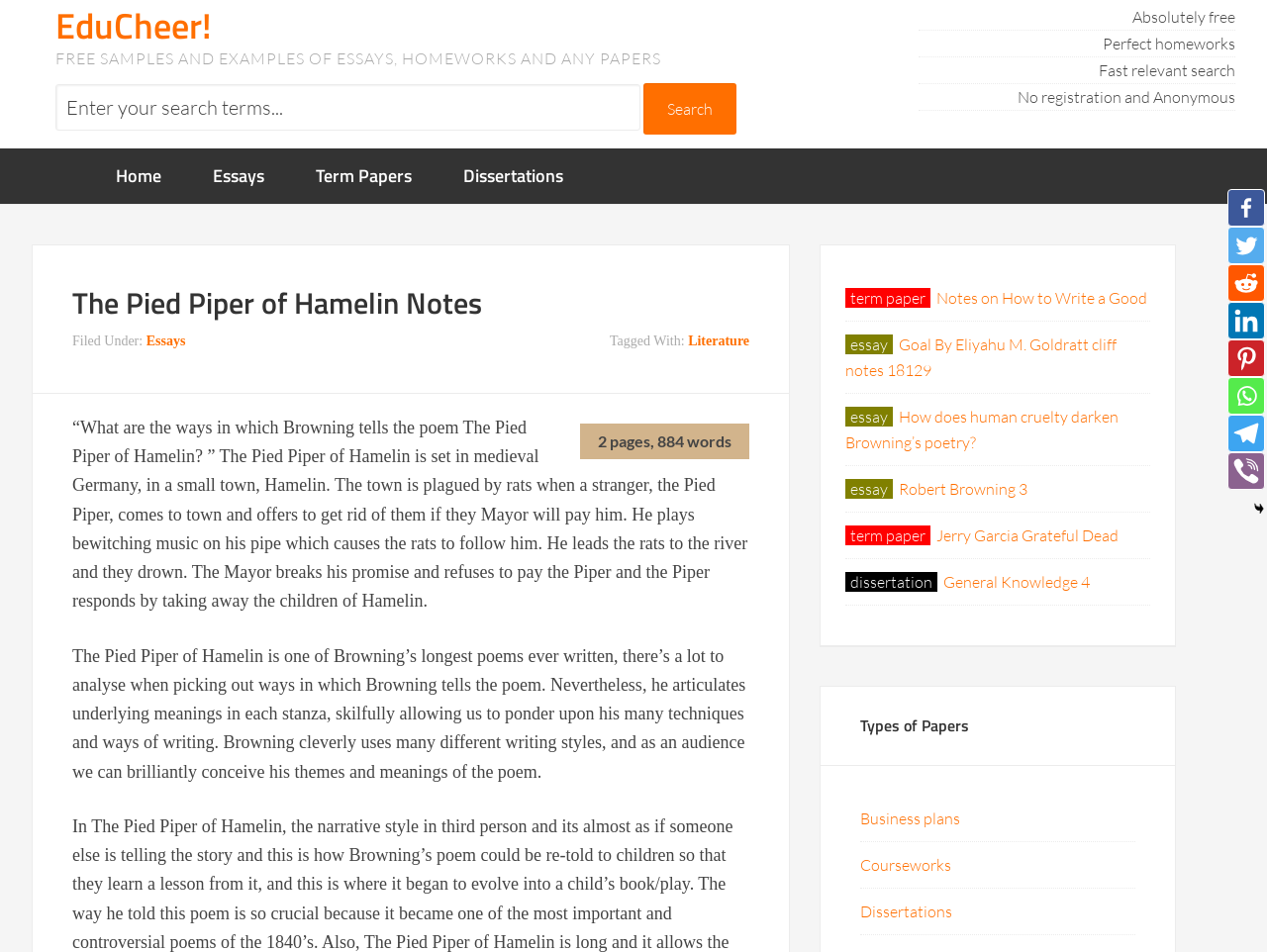Using the details from the image, please elaborate on the following question: What is the length of the essay in pages?

The length of the essay is mentioned in the text as '2 pages, 884 words'. This information is provided to give an idea of the scope and length of the essay.